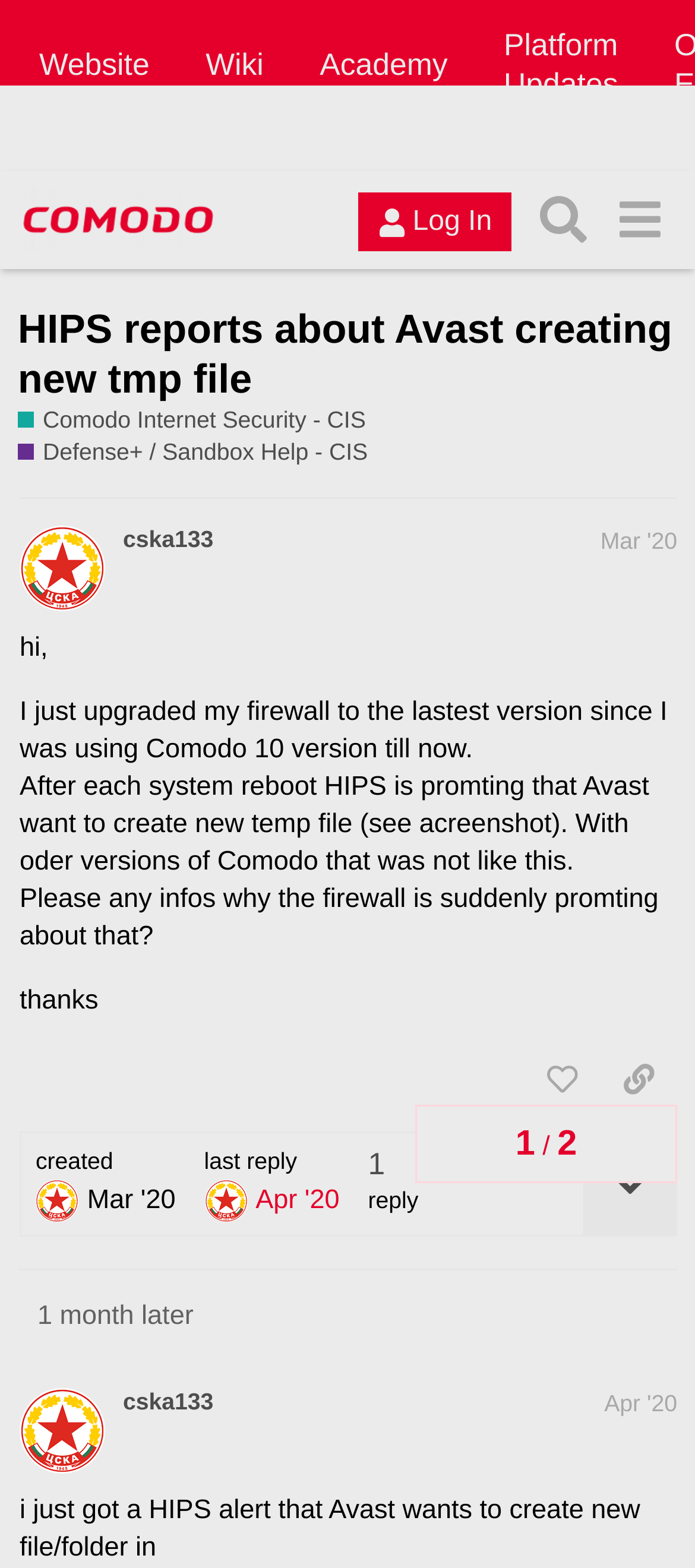How many posts are there in this topic?
Based on the image content, provide your answer in one word or a short phrase.

2